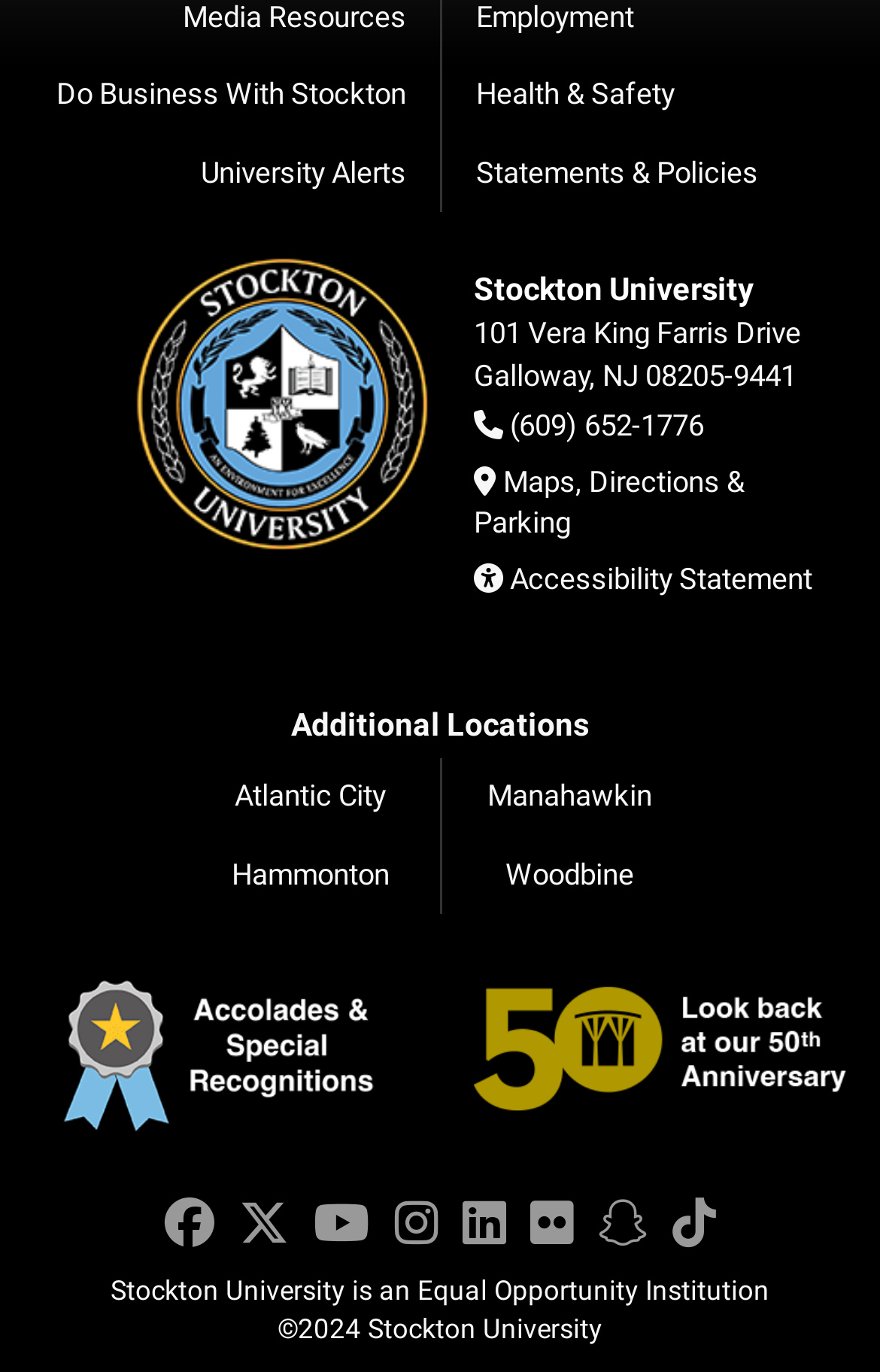Using the description: "Woodbine", identify the bounding box of the corresponding UI element in the screenshot.

[0.538, 0.618, 0.756, 0.659]